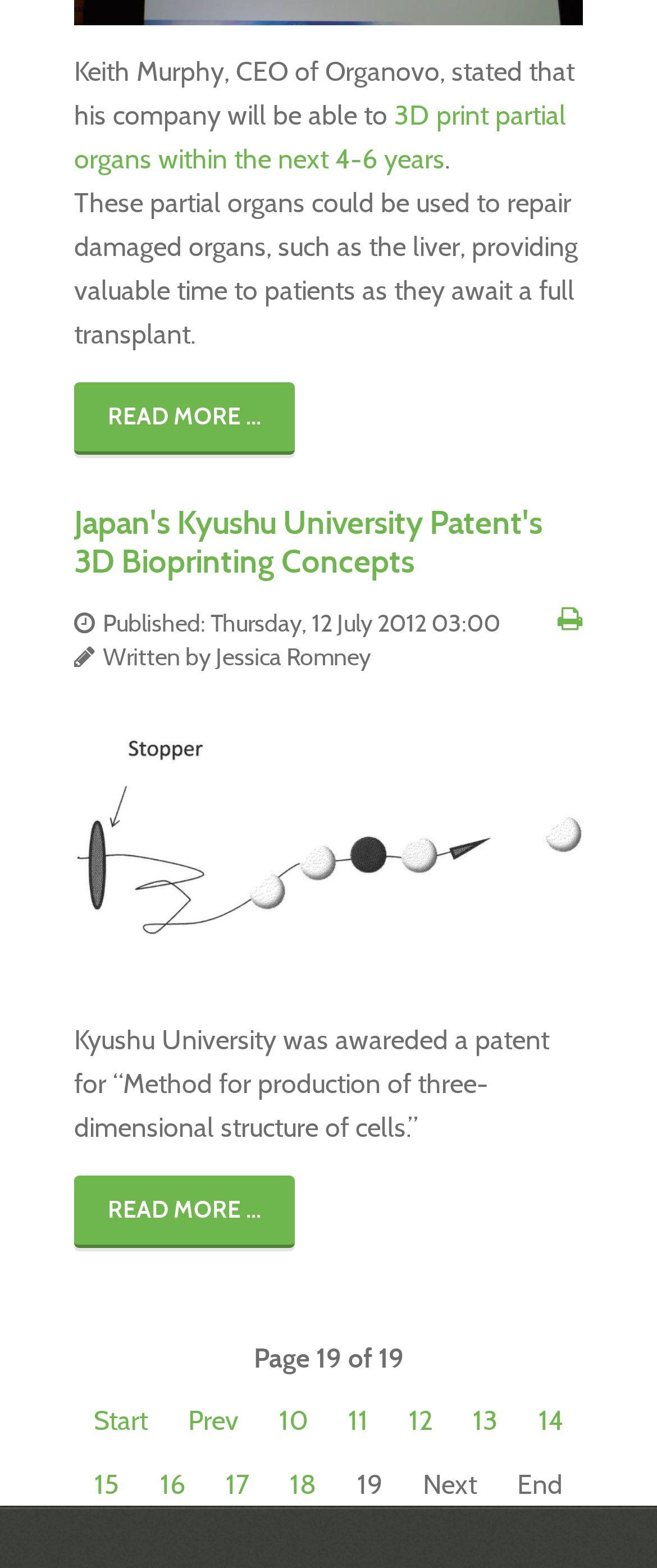Identify the bounding box coordinates of the section to be clicked to complete the task described by the following instruction: "View article about Japan's Kyushu University patent". The coordinates should be four float numbers between 0 and 1, formatted as [left, top, right, bottom].

[0.113, 0.322, 0.826, 0.371]